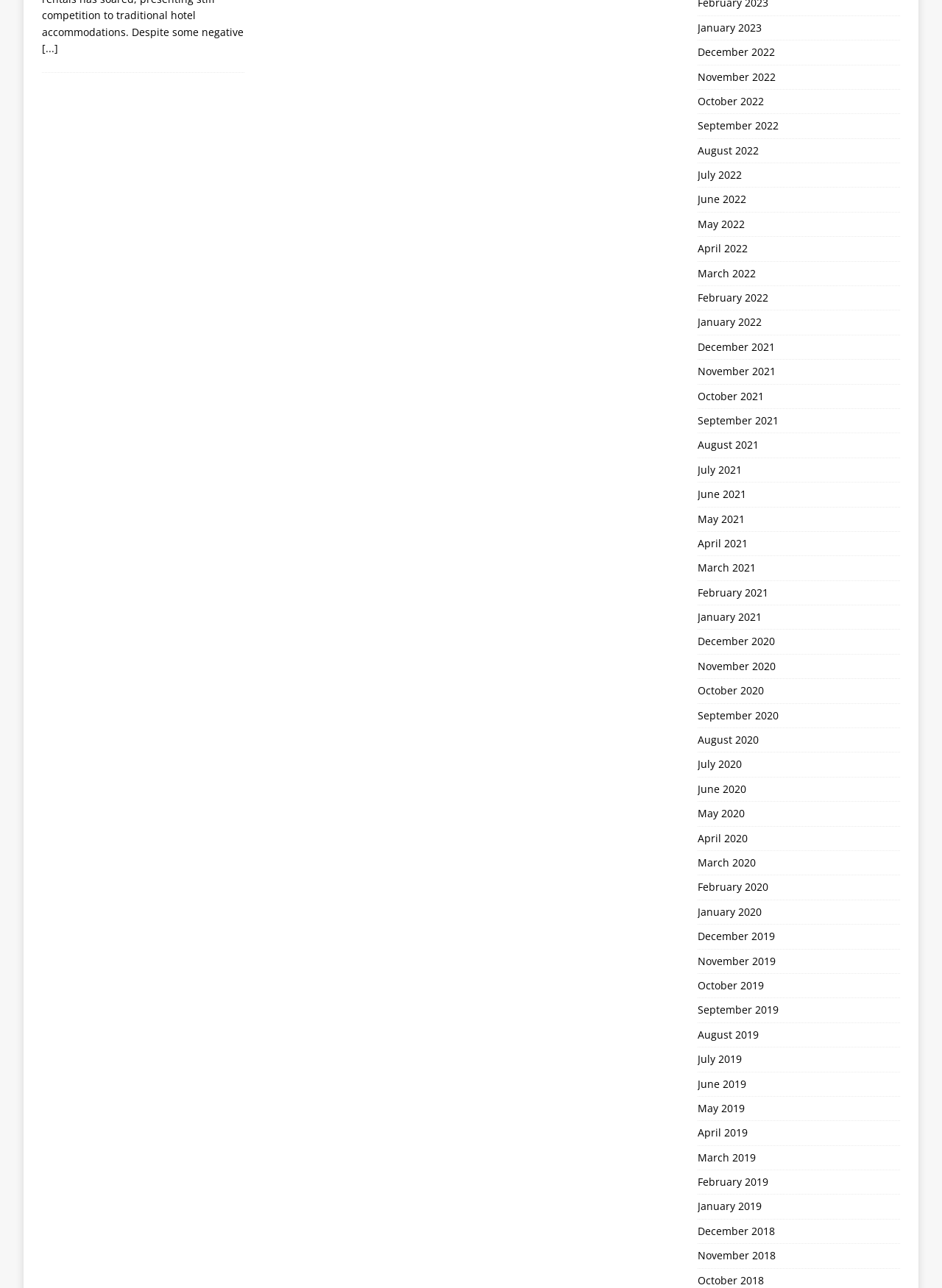Kindly determine the bounding box coordinates for the area that needs to be clicked to execute this instruction: "View November 2022".

[0.74, 0.051, 0.955, 0.069]